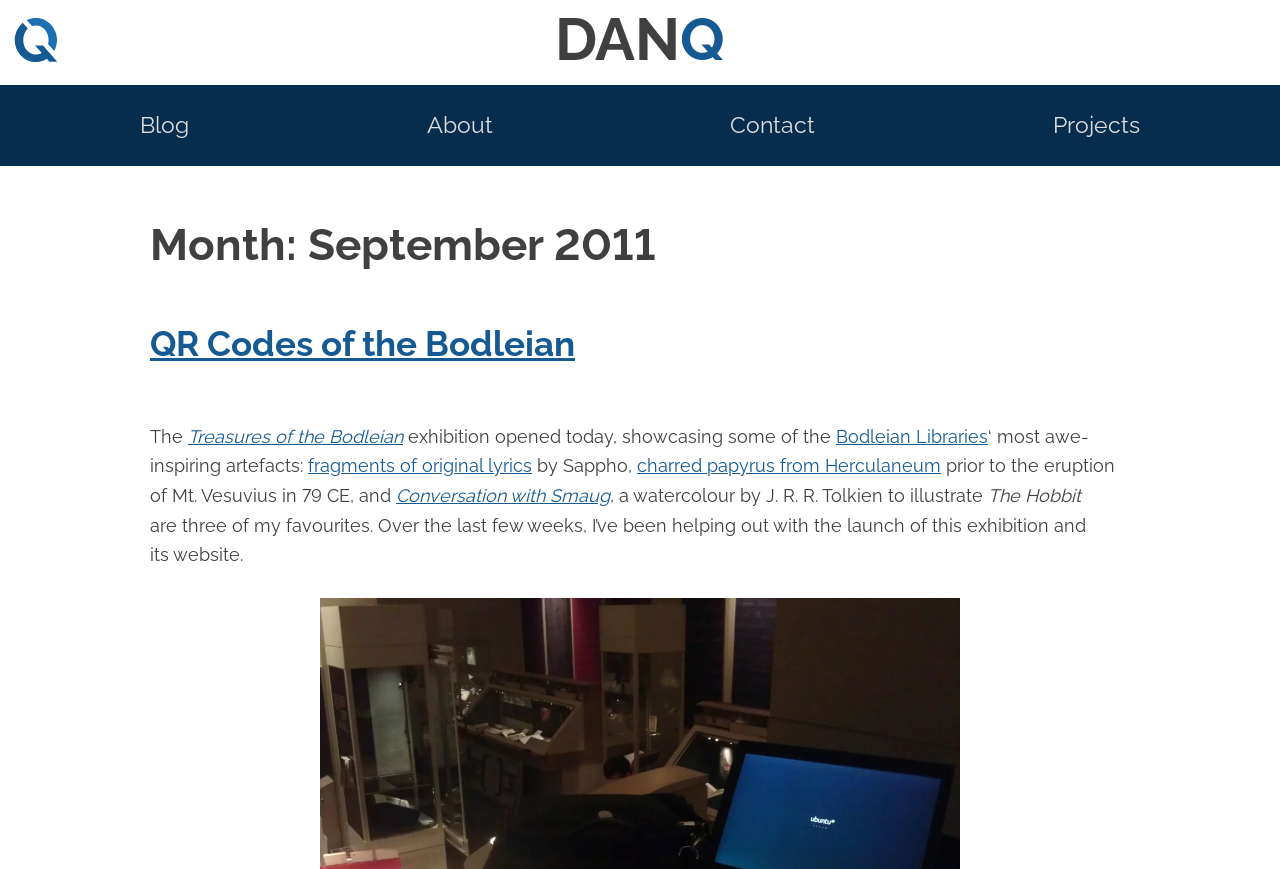Can you locate the main headline on this webpage and provide its text content?

Month: September 2011